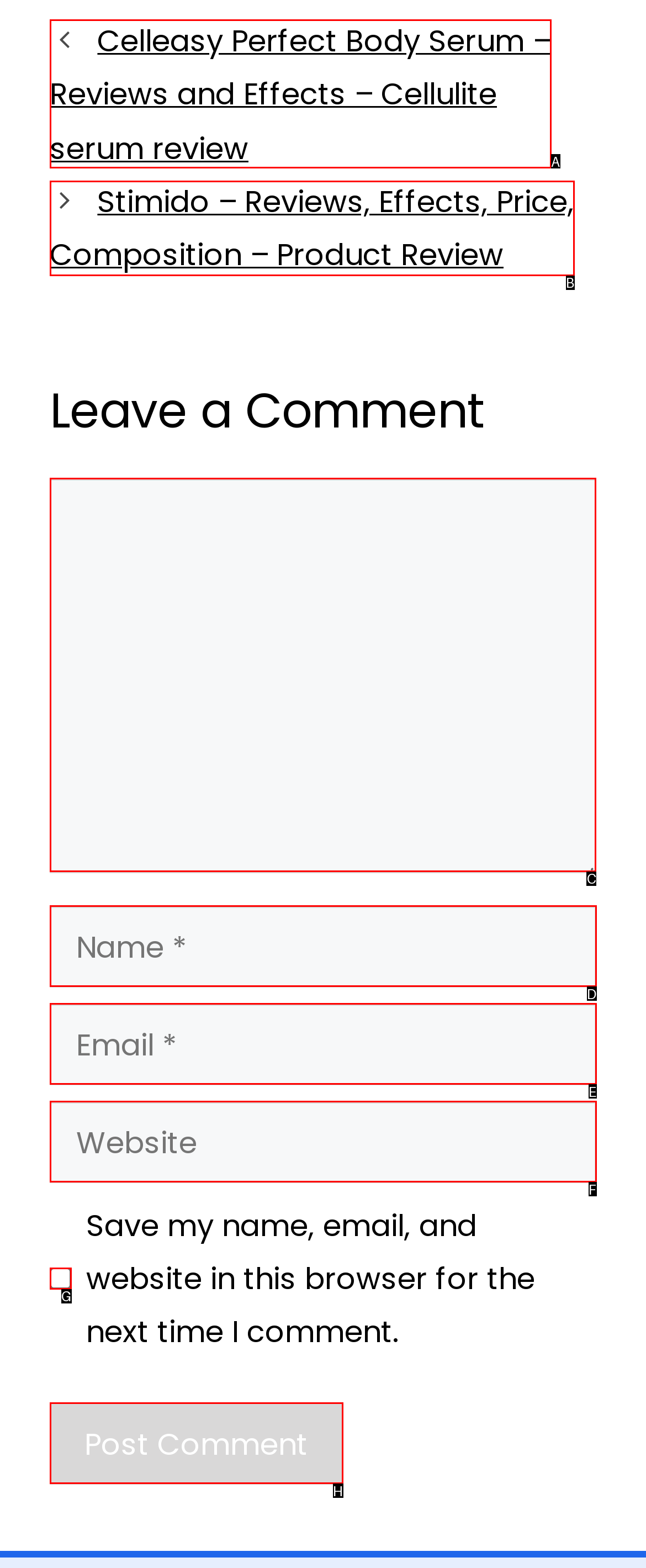For the given instruction: Enter a comment in the 'Comment' textbox, determine which boxed UI element should be clicked. Answer with the letter of the corresponding option directly.

C